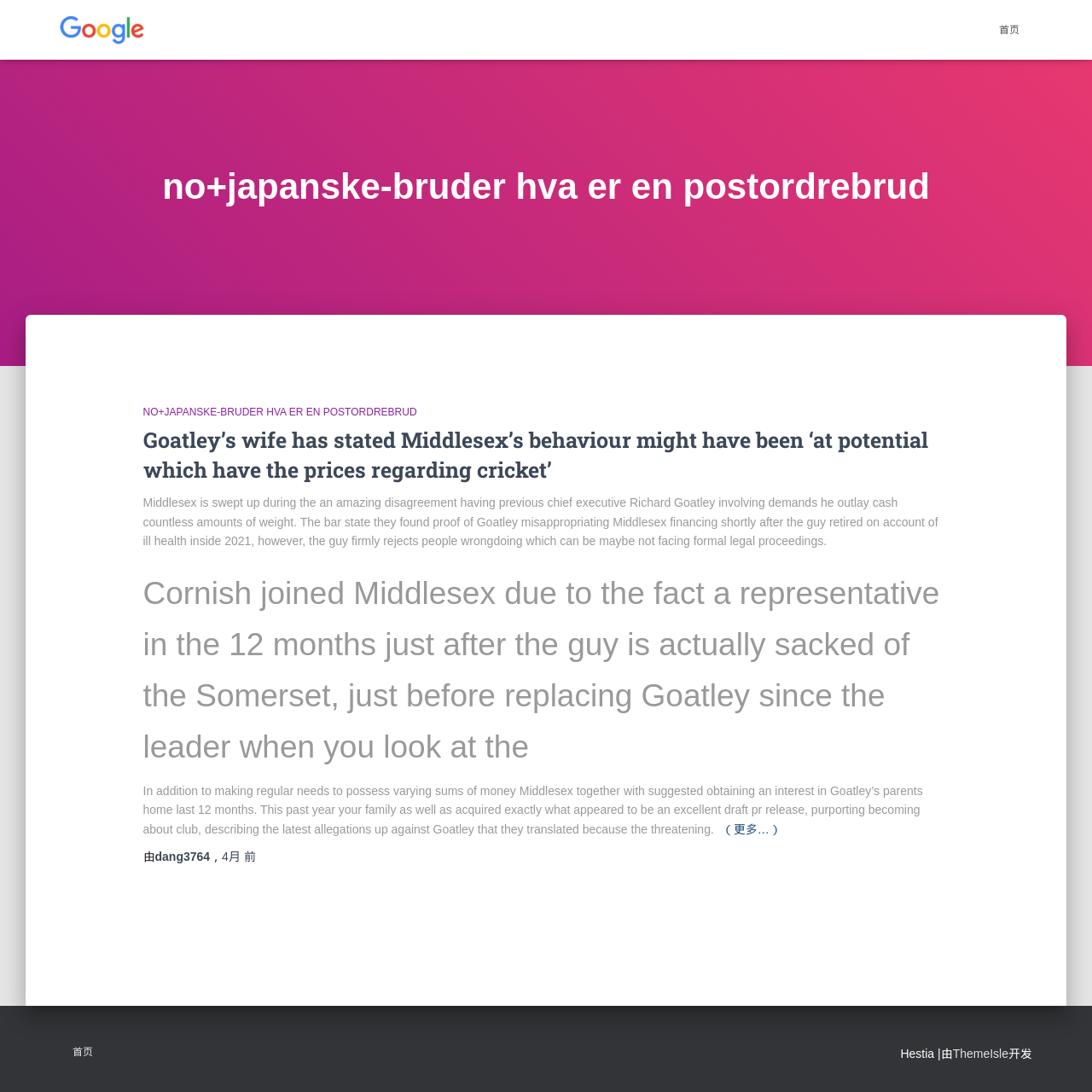What is the name of the company that developed the theme of the website?
Provide a detailed answer to the question using information from the image.

The footer of the webpage contains the text 'Hestia |由 ThemeIsle 开发', which indicates that ThemeIsle is the company that developed the theme of the website.